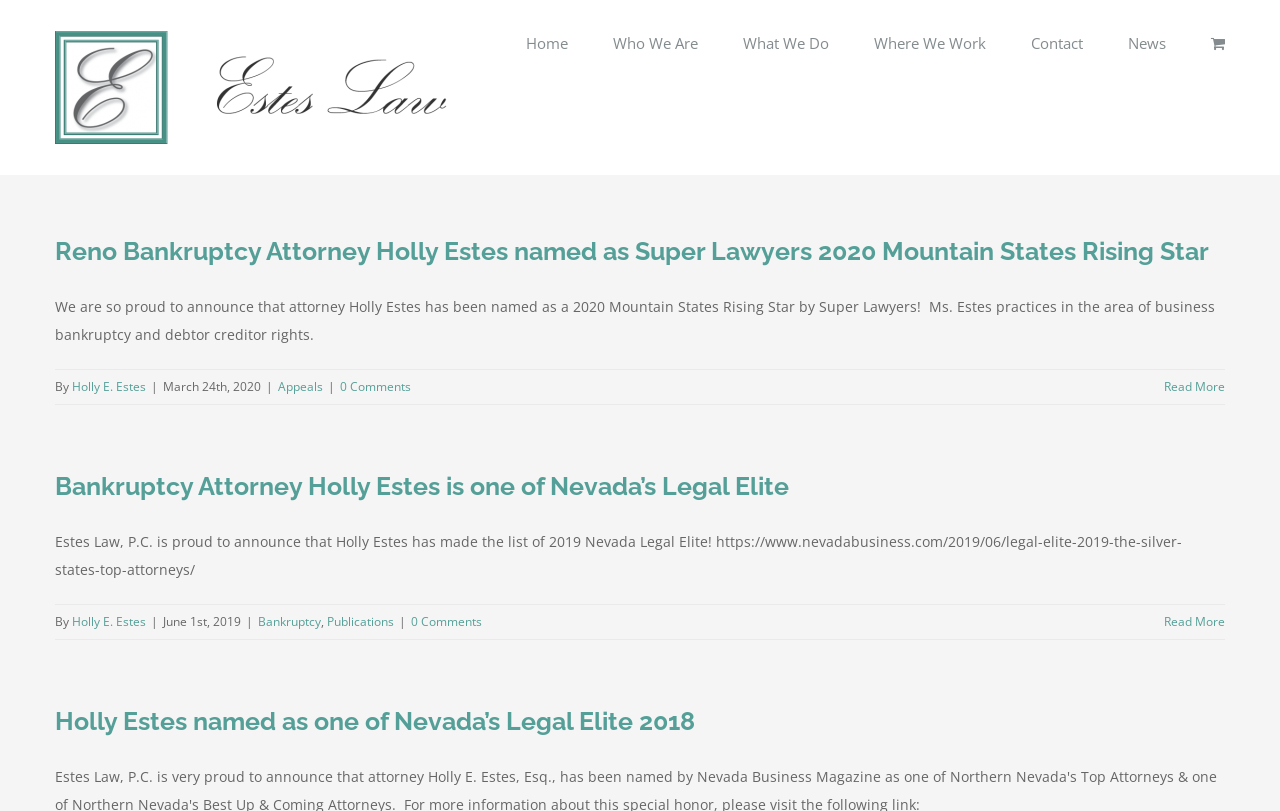Find the bounding box coordinates of the element's region that should be clicked in order to follow the given instruction: "Request a quote". The coordinates should consist of four float numbers between 0 and 1, i.e., [left, top, right, bottom].

None